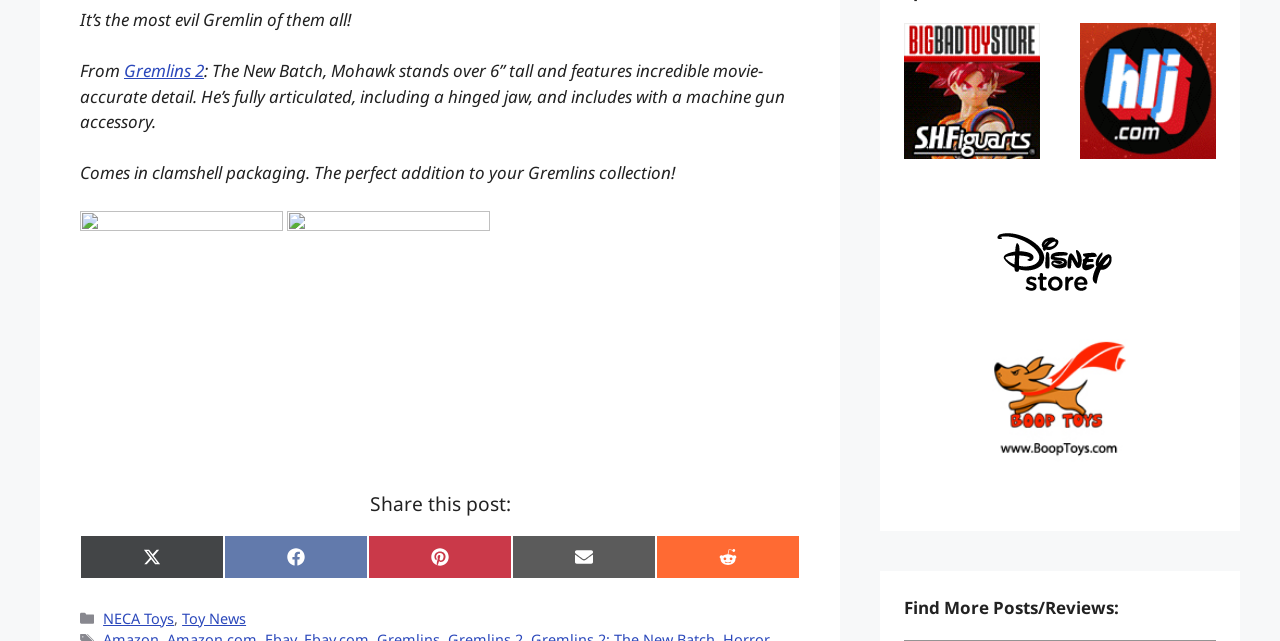Please determine the bounding box coordinates of the element's region to click for the following instruction: "Go to DisneyStore.com".

[0.775, 0.478, 0.873, 0.514]